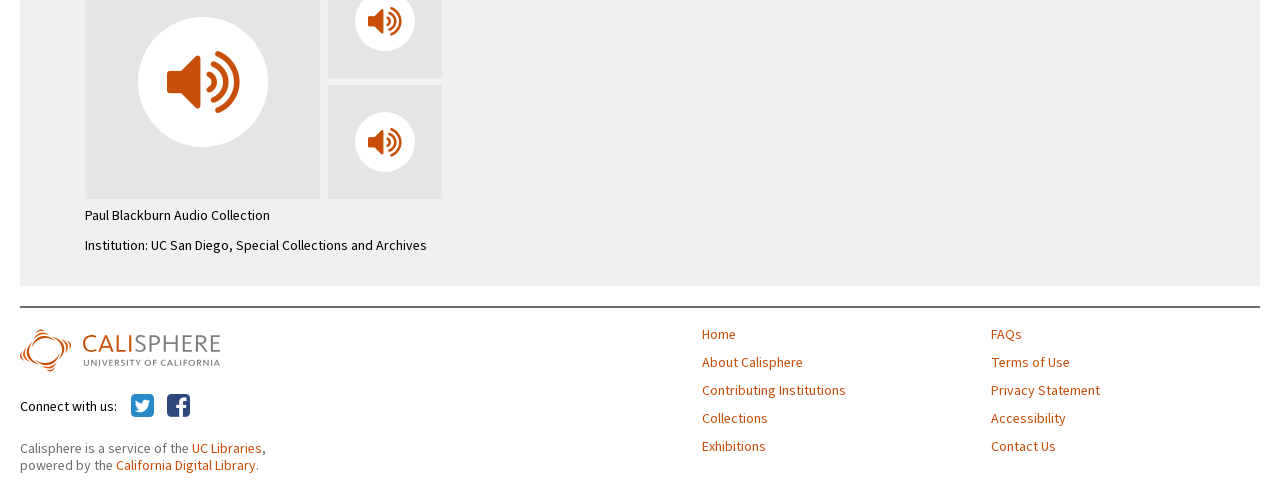Please determine the bounding box coordinates of the area that needs to be clicked to complete this task: 'contact us'. The coordinates must be four float numbers between 0 and 1, formatted as [left, top, right, bottom].

[0.774, 0.889, 0.984, 0.918]